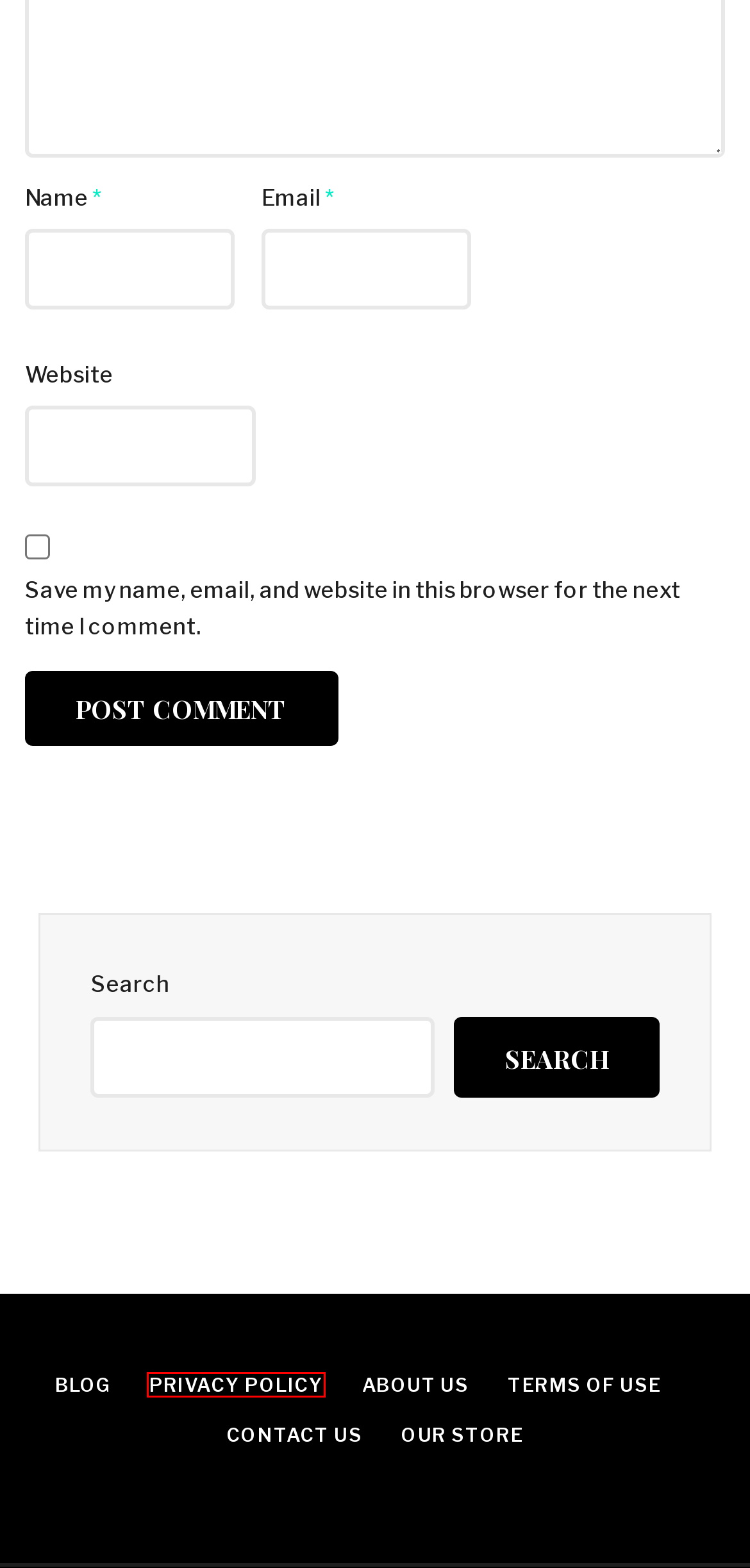Observe the screenshot of a webpage with a red bounding box around an element. Identify the webpage description that best fits the new page after the element inside the bounding box is clicked. The candidates are:
A. Blog - Go Fix Teeth
B. Privacy Policy - Go Fix Teeth
C. About Us - Go Fix Teeth
D. Dental Tips Archives - Go Fix Teeth
E. Side Effects of Wisdom Tooth Extraction: Long Term and When to Heal - Go Fix Teeth
F. Why Does My Filling Hurt After Months? 7 Reasons For Filling Pain - Go Fix Teeth
G. How to fix a cracked tooth naturally? 12 Fabulous Tips - Go Fix Teeth
H. Contact us - Go Fix Teeth

B